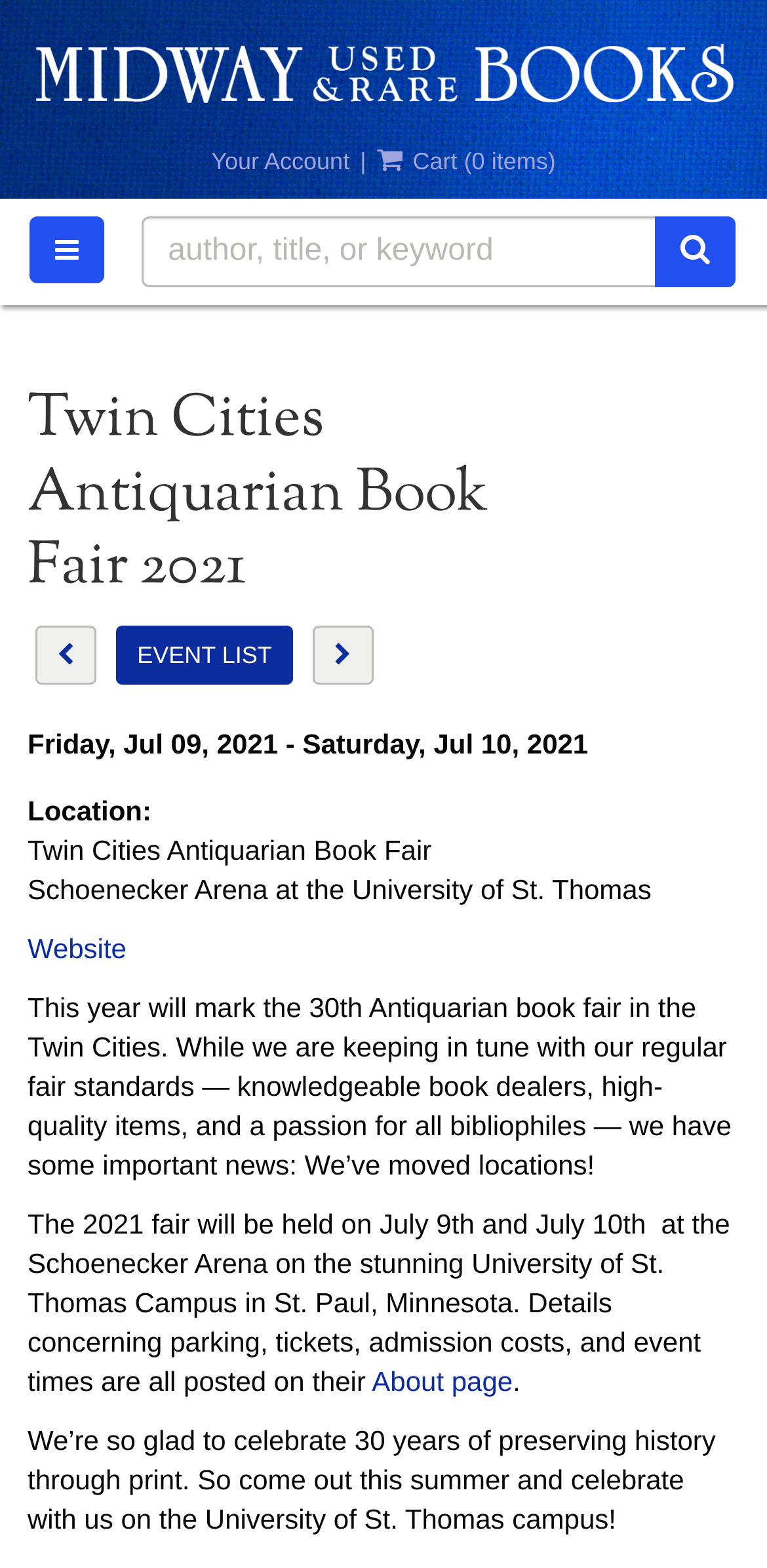Please determine the bounding box coordinates of the element's region to click in order to carry out the following instruction: "Toggle main navigation". The coordinates should be four float numbers between 0 and 1, i.e., [left, top, right, bottom].

[0.038, 0.138, 0.136, 0.181]